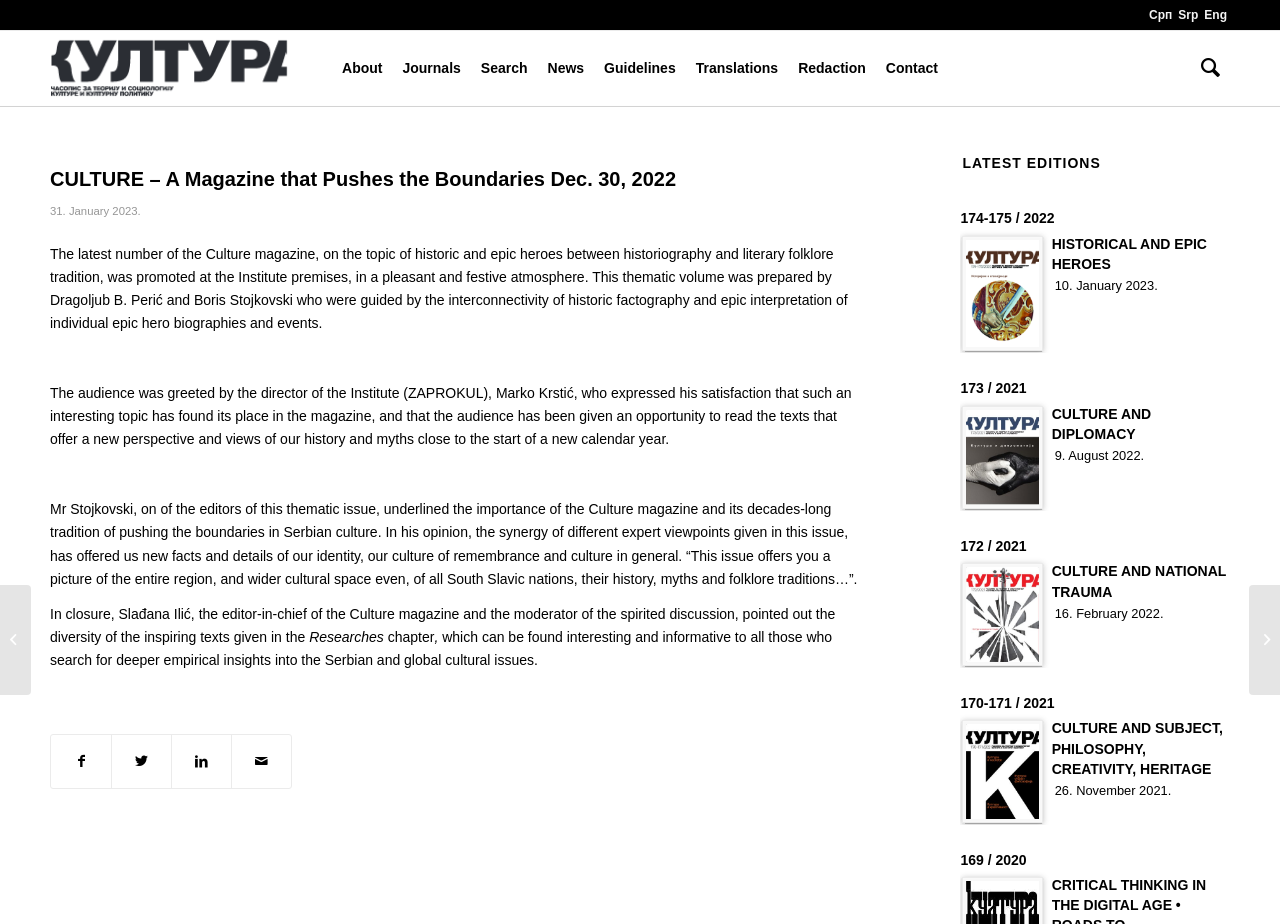Identify the title of the webpage and provide its text content.

CULTURE – A Magazine that Pushes the Boundaries Dec. 30, 2022